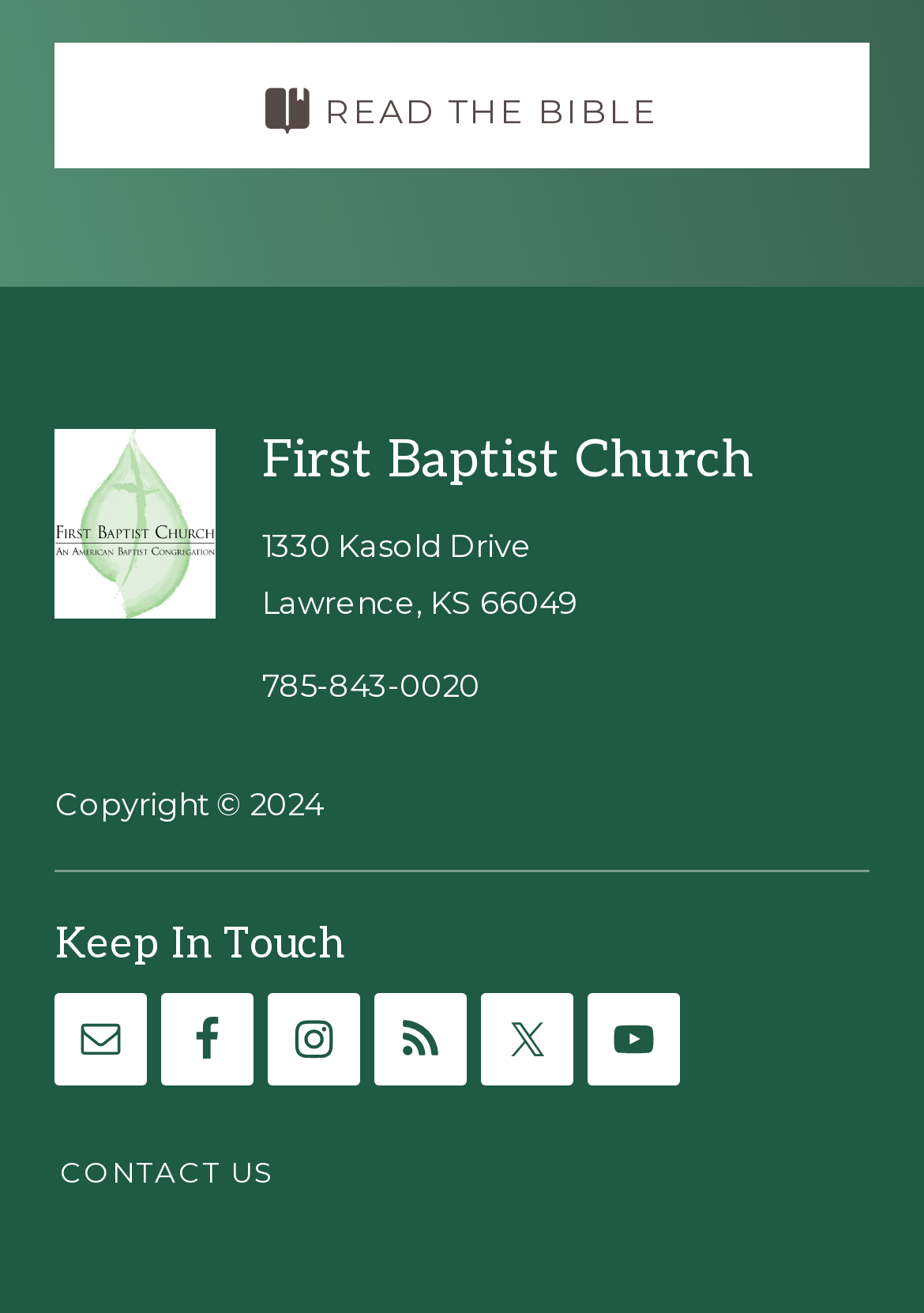Find the bounding box coordinates of the area to click in order to follow the instruction: "Visit YouTube".

[0.637, 0.757, 0.737, 0.827]